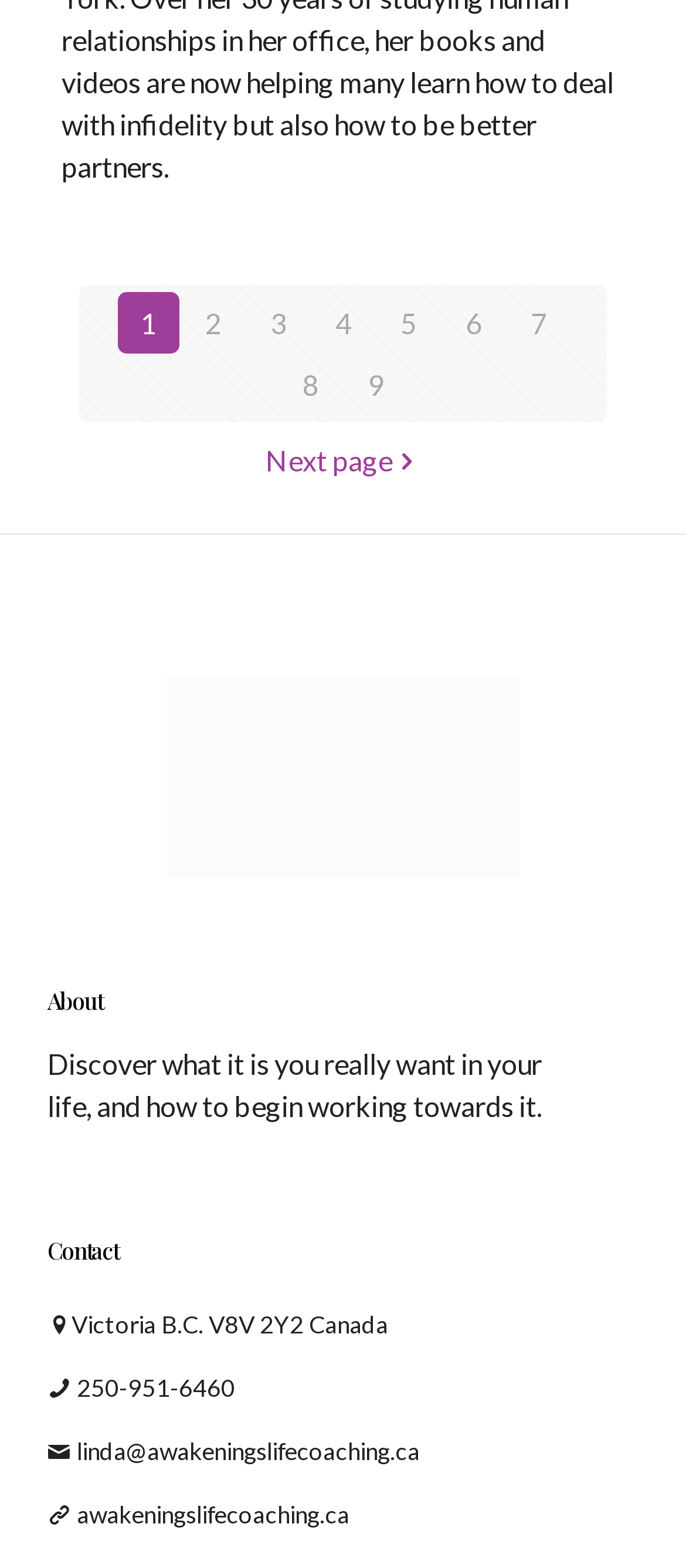Locate the UI element described as follows: "Blaastyle Swiss Fashion Blog". Return the bounding box coordinates as four float numbers between 0 and 1 in the order [left, top, right, bottom].

None